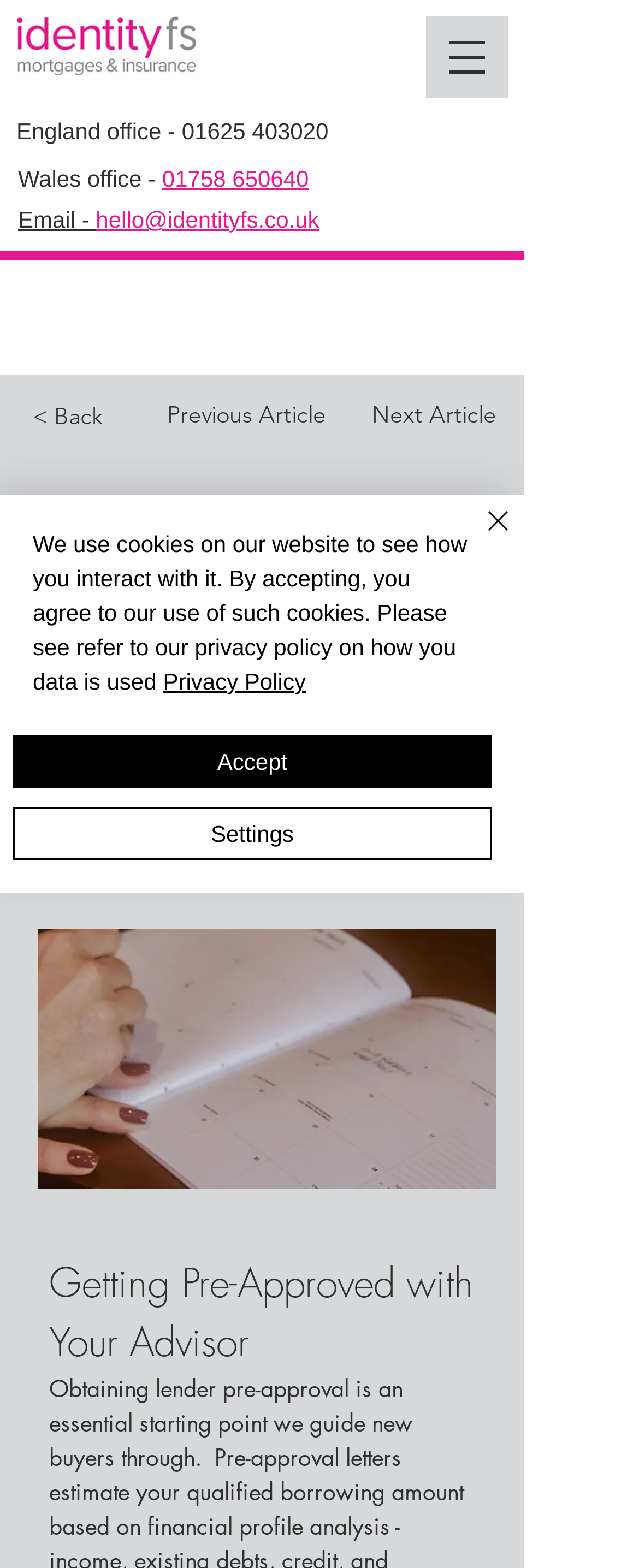What is the phone number of the Wales office?
Please answer using one word or phrase, based on the screenshot.

01758 650640